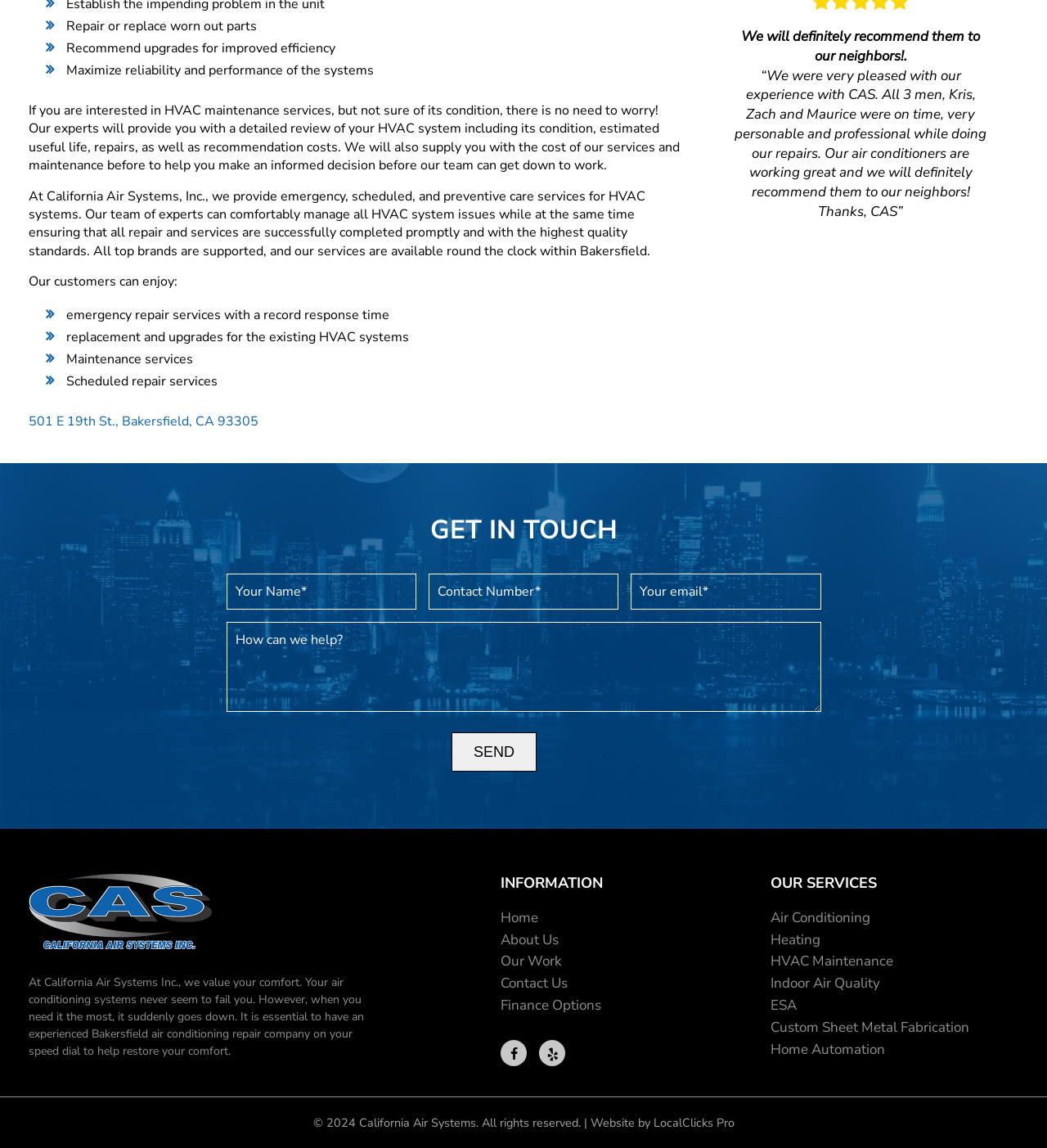Show the bounding box coordinates for the element that needs to be clicked to execute the following instruction: "Enter Email". Provide the coordinates in the form of four float numbers between 0 and 1, i.e., [left, top, right, bottom].

None